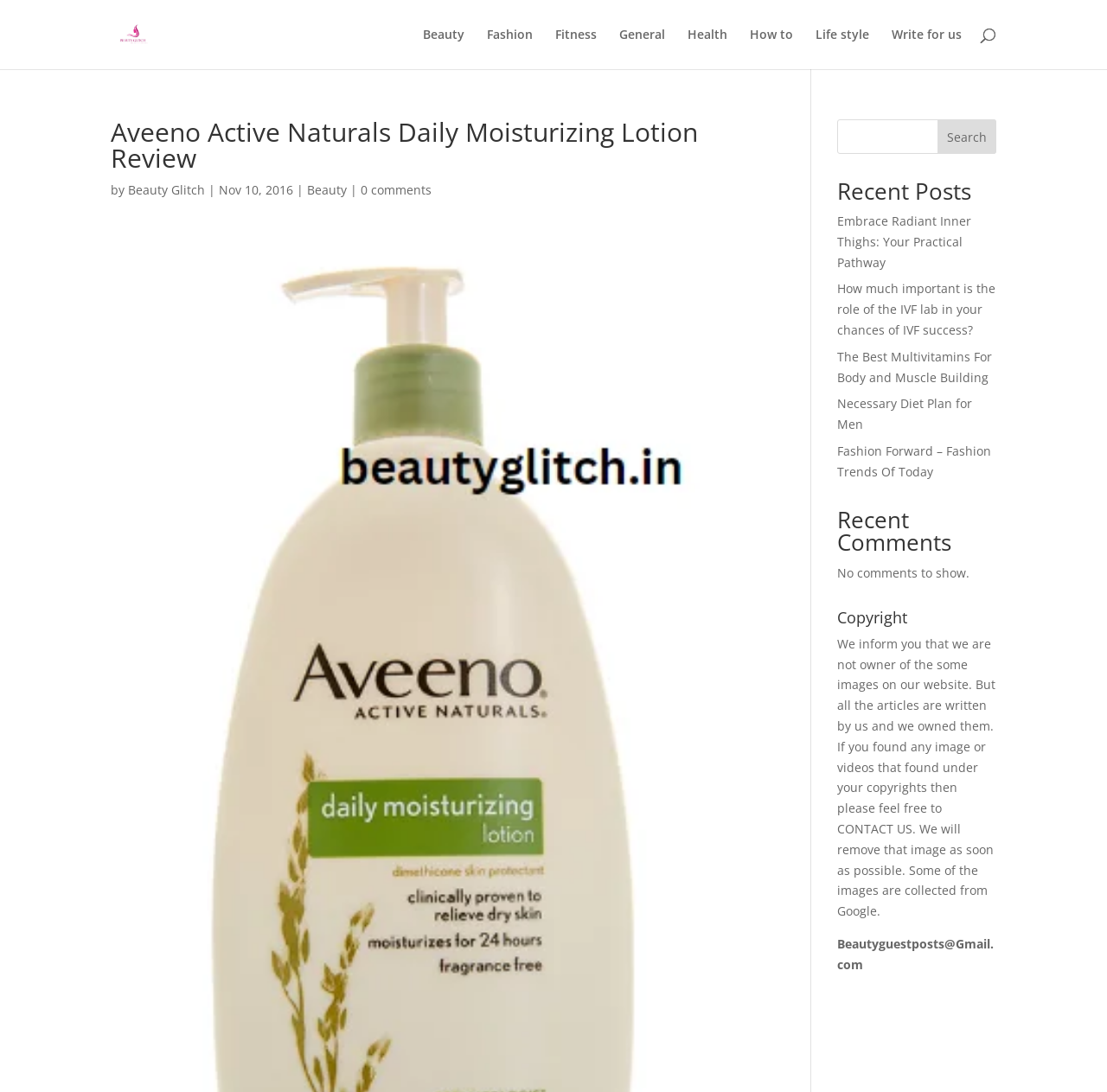Locate the bounding box coordinates of the area you need to click to fulfill this instruction: 'Read the 'Aveeno Active Naturals Daily Moisturizing Lotion Review''. The coordinates must be in the form of four float numbers ranging from 0 to 1: [left, top, right, bottom].

[0.1, 0.109, 0.689, 0.165]